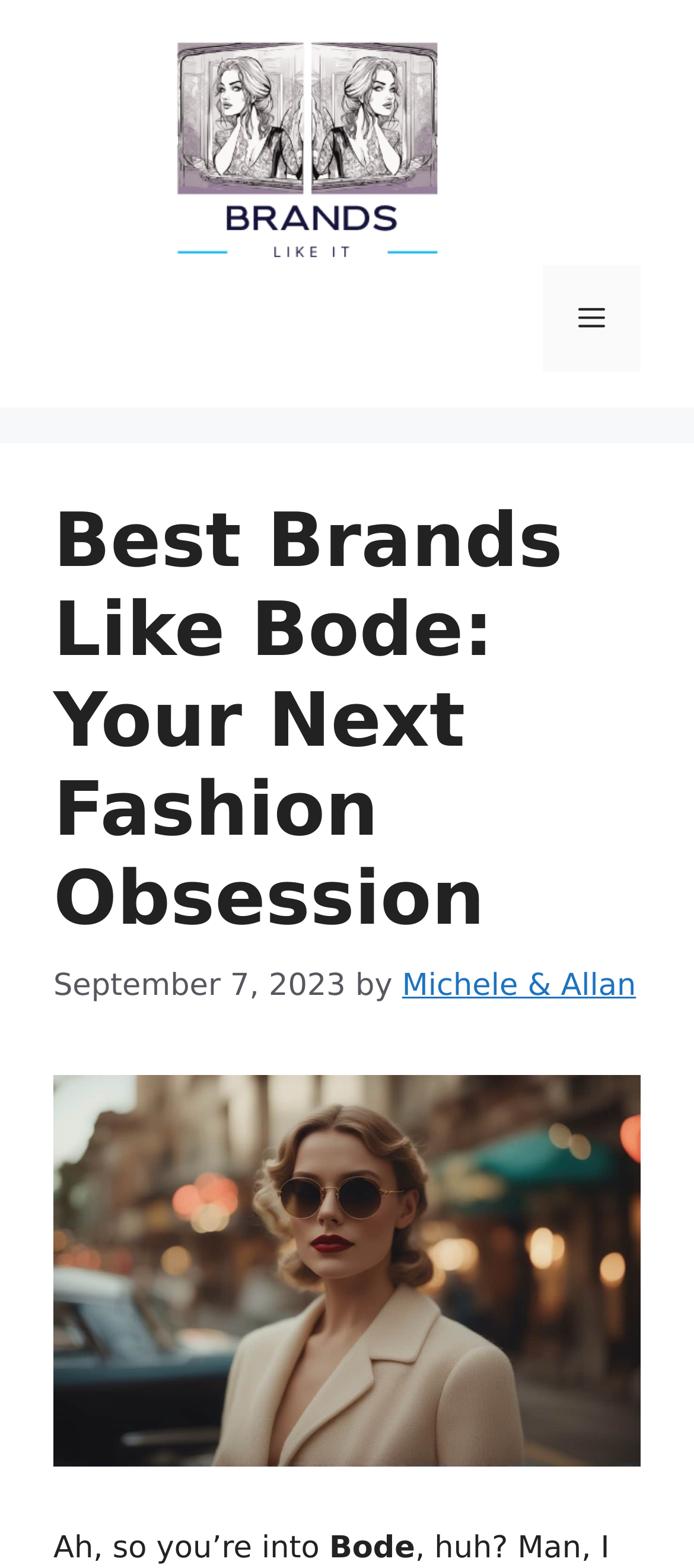Provide the text content of the webpage's main heading.

Best Brands Like Bode: Your Next Fashion Obsession